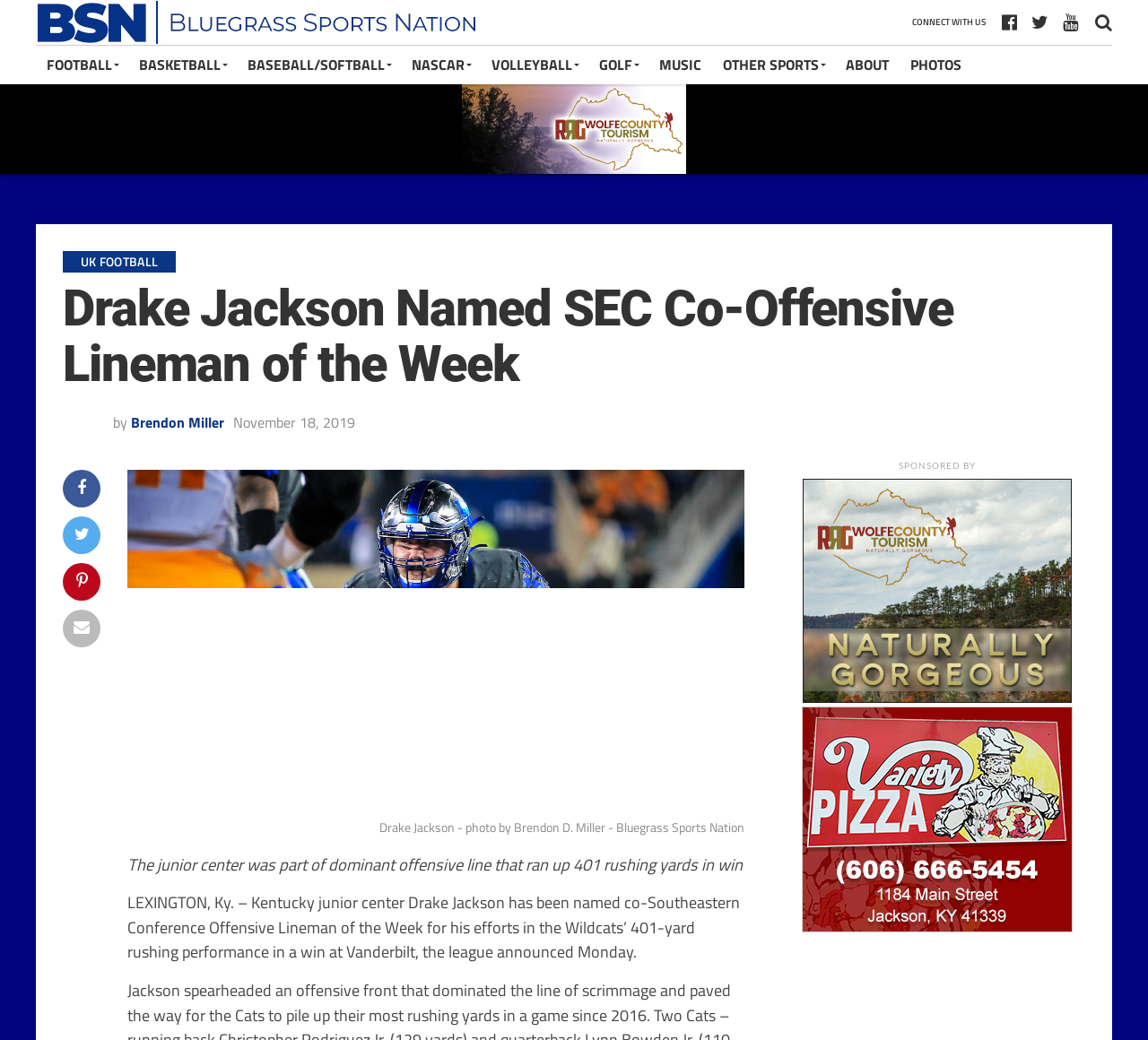Given the description "parent_node: Bluegrass Sports Nation", provide the bounding box coordinates of the corresponding UI element.

[0.031, 0.028, 0.426, 0.048]